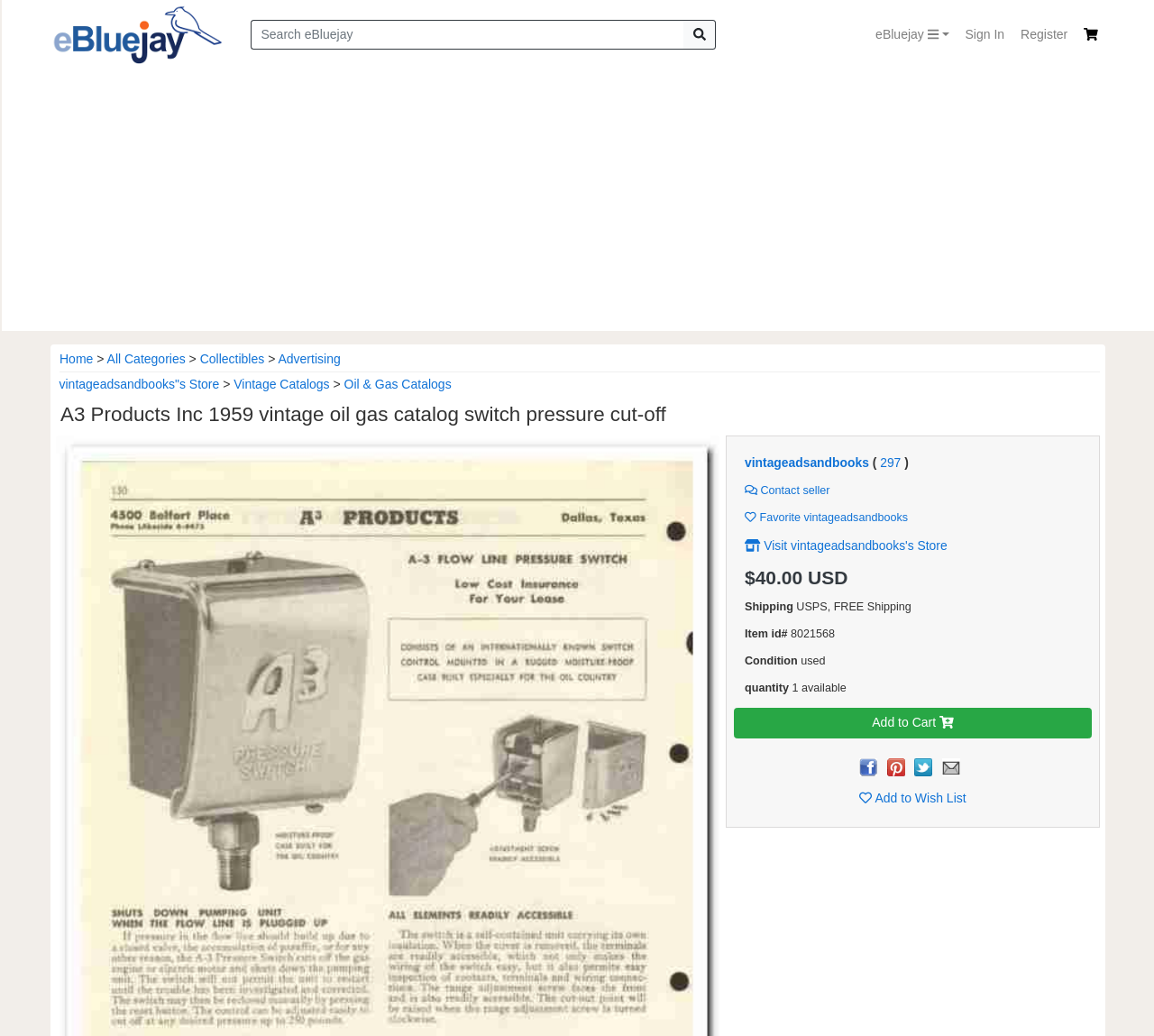Provide a short answer to the following question with just one word or phrase: What is the condition of the vintage oil gas catalog?

used